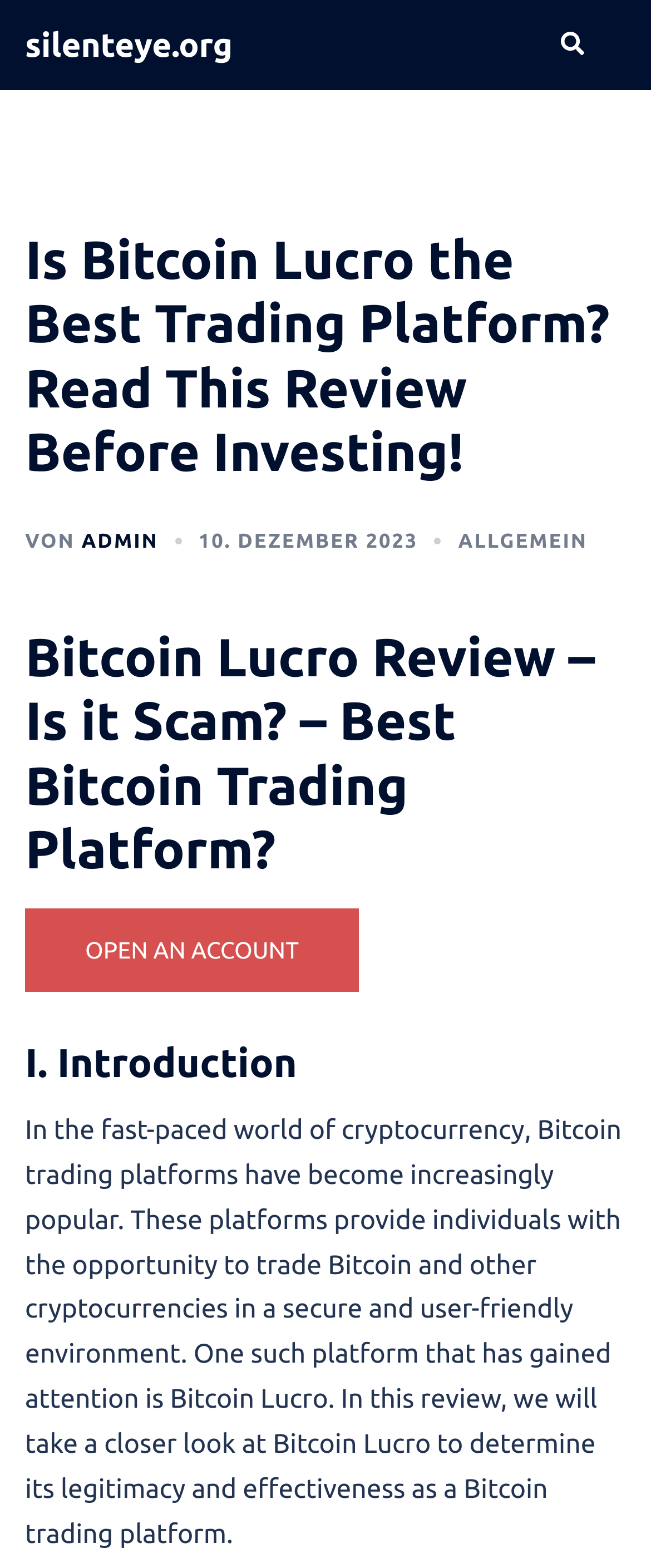Provide a one-word or short-phrase response to the question:
What is the call-to-action button on the webpage?

OPEN AN ACCOUNT